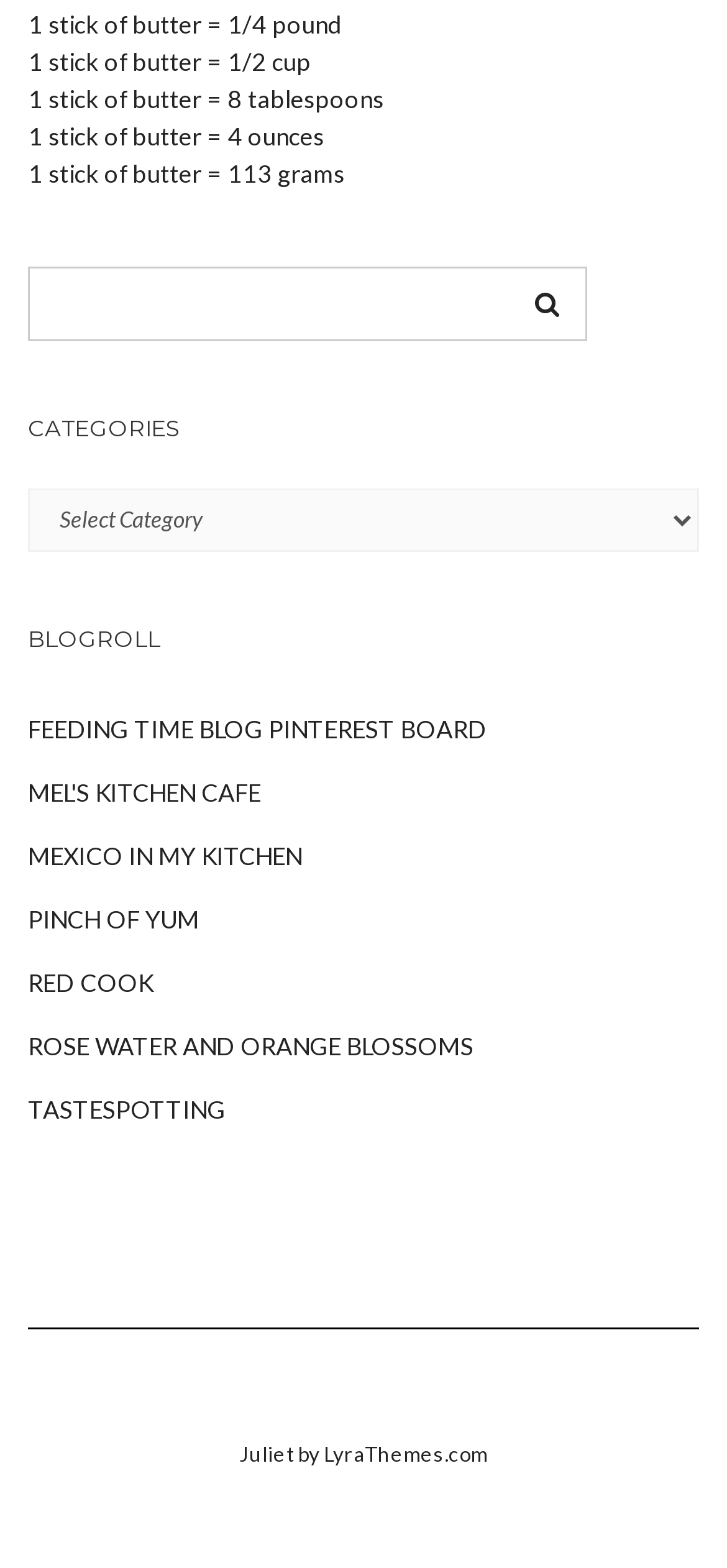Look at the image and write a detailed answer to the question: 
What is the text above the 'CATEGORIES' heading?

I inferred this by looking at the StaticText elements above the 'CATEGORIES' heading, which appear to be conversion rates for butter, suggesting that the text above the heading is related to conversions.